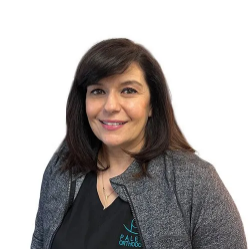Provide a thorough description of the contents of the image.

The image features Esin, an Office Administrator with over 20 years of experience in the dental field, including both General Dentistry and Orthodontics. She is depicted with a warm smile, wearing a professional outfit that suggests her commitment to her role. In addition to her professional expertise, Esin enjoys spending quality time with her teenage son, family, and friends. She is also passionate about creativity, often engaging in DIY home projects, cooking, and exploring new destinations. This image encapsulates her friendly and approachable demeanor, reflecting her dedication both at work and in her personal life.